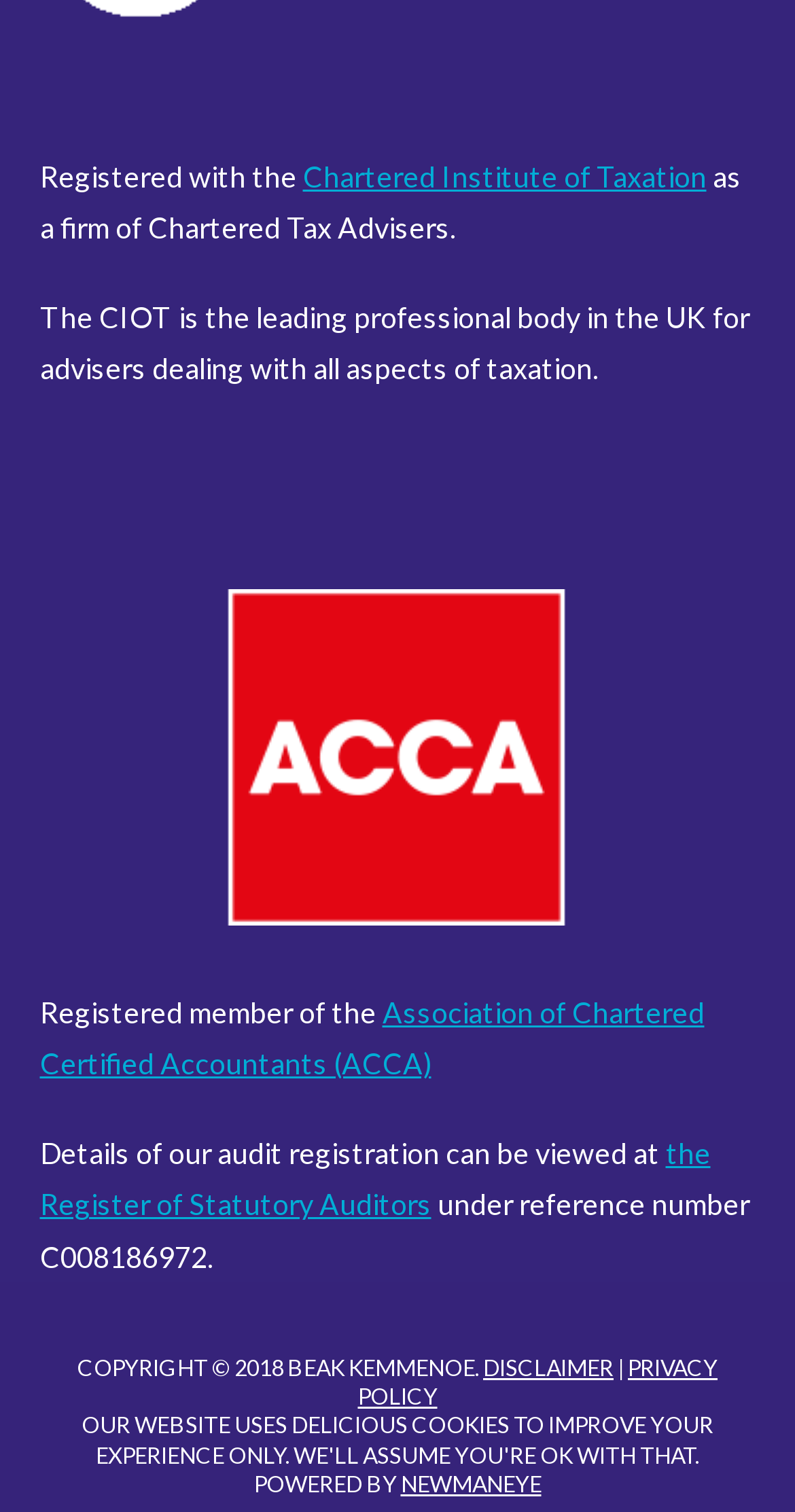Please determine the bounding box coordinates, formatted as (top-left x, top-left y, bottom-right x, bottom-right y), with all values as floating point numbers between 0 and 1. Identify the bounding box of the region described as: the Register of Statutory Auditors

[0.05, 0.751, 0.894, 0.808]